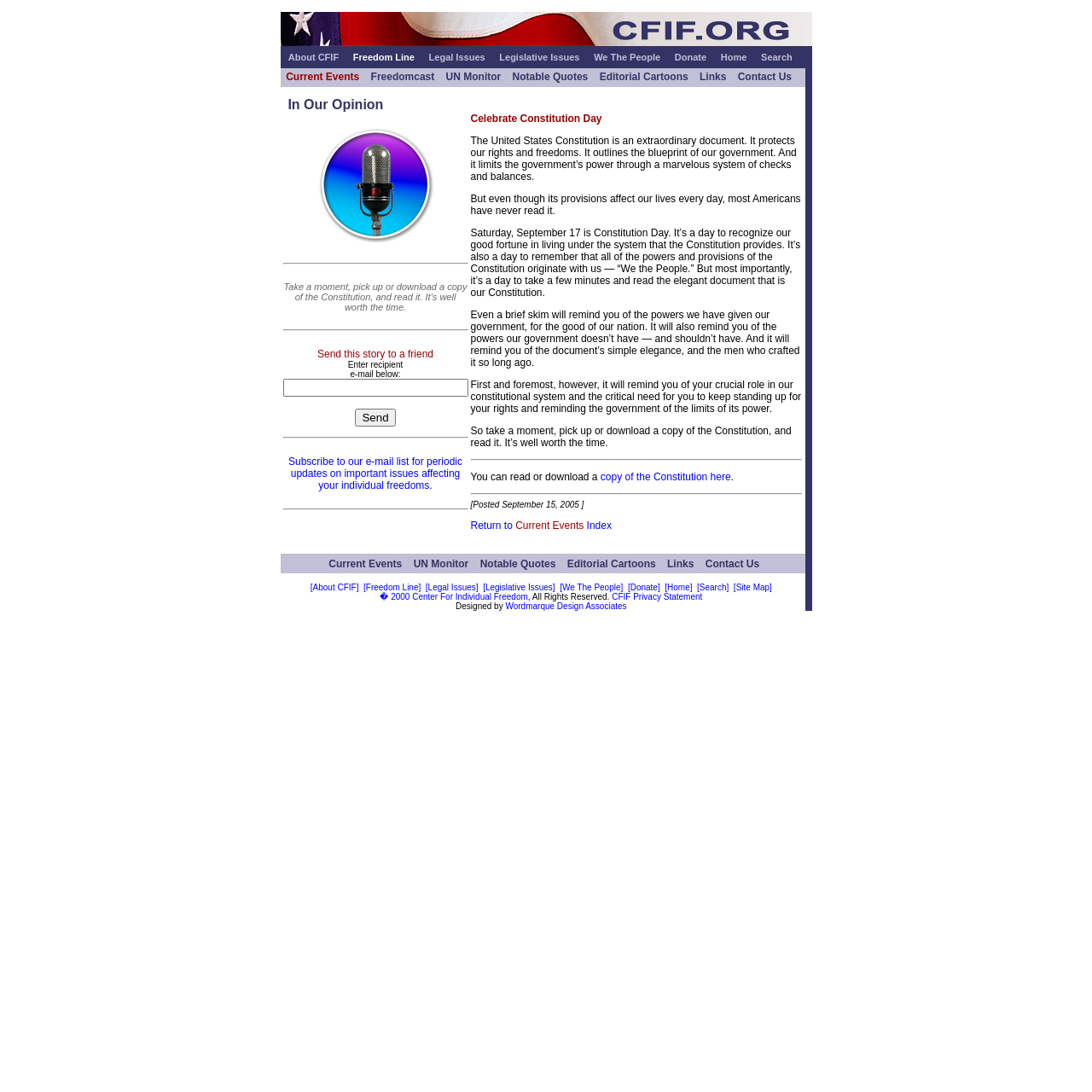What is the main topic of the webpage?
Can you offer a detailed and complete answer to this question?

The webpage is focused on celebrating Constitution Day, providing information about the importance of the Constitution and encouraging readers to take a moment to read it.